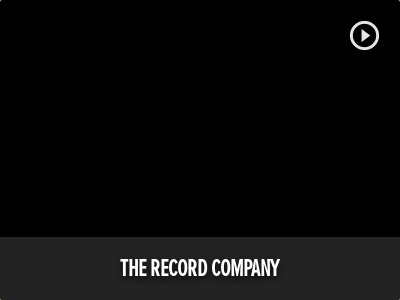What is the purpose of the play button icon?
Please provide a comprehensive answer based on the contents of the image.

The play button icon is located on the upper right corner of the image, suggesting that viewers can click to listen to music or watch a performance related to the band, which implies that the icon is meant to facilitate engagement with the band's content.